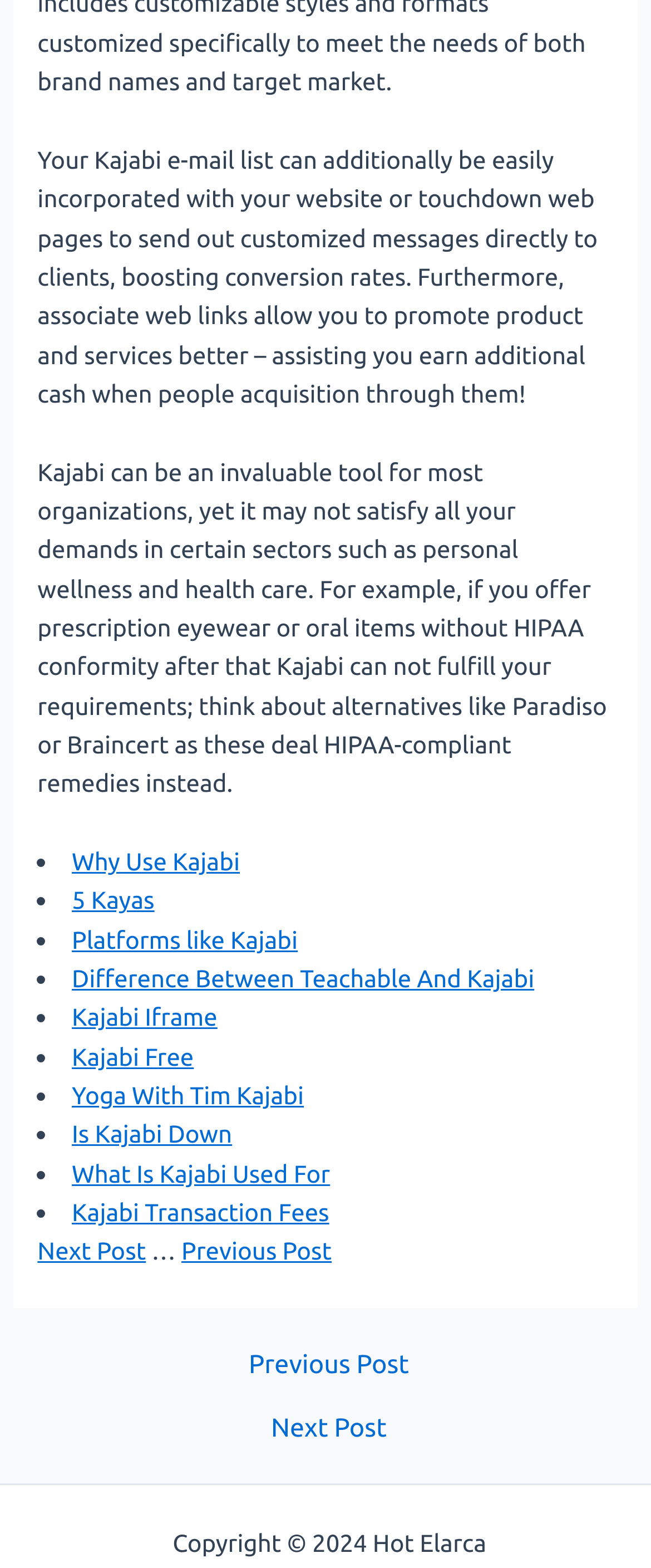Respond with a single word or phrase to the following question:
What is the purpose of Kajabi?

Boost conversion rates